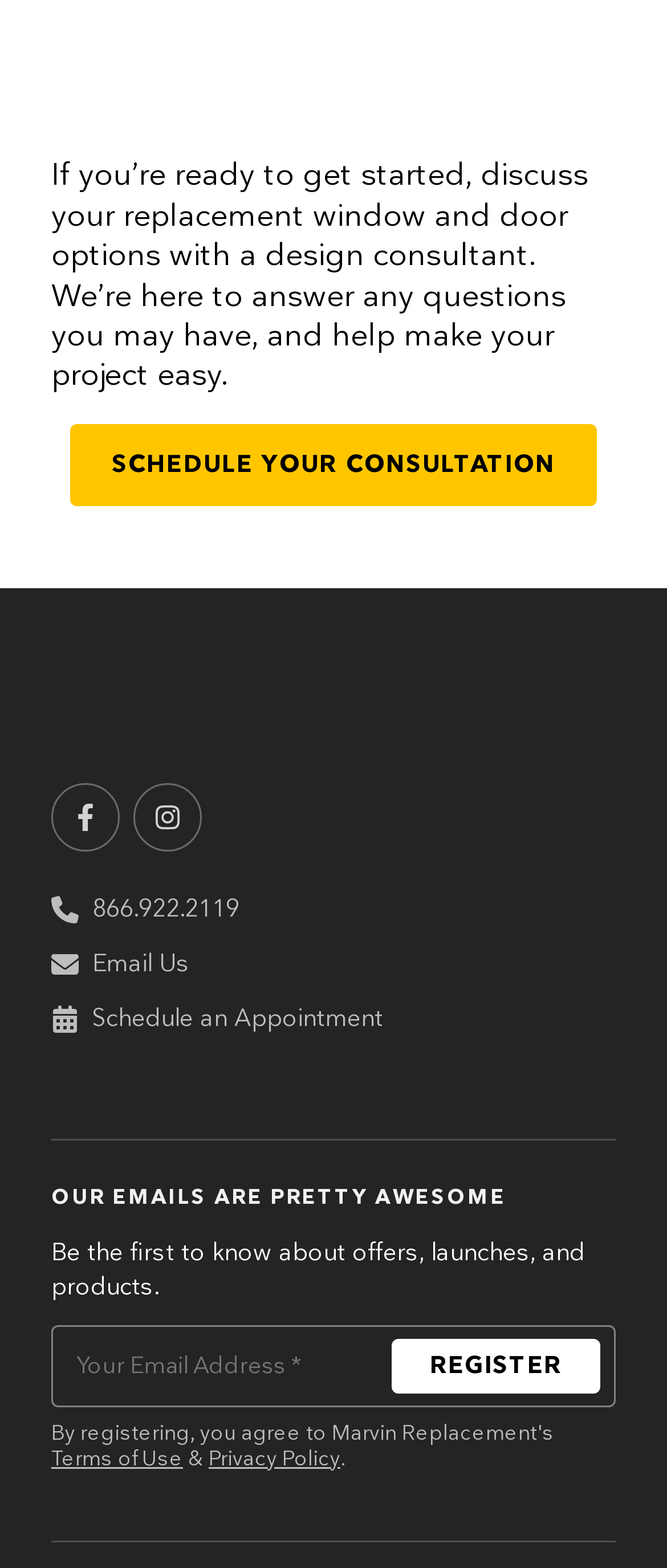What is the purpose of the consultation?
Please respond to the question thoroughly and include all relevant details.

The purpose of the consultation is to discuss replacement window and door options, as stated in the static text at the top of the webpage, which encourages users to schedule a consultation with a design consultant.